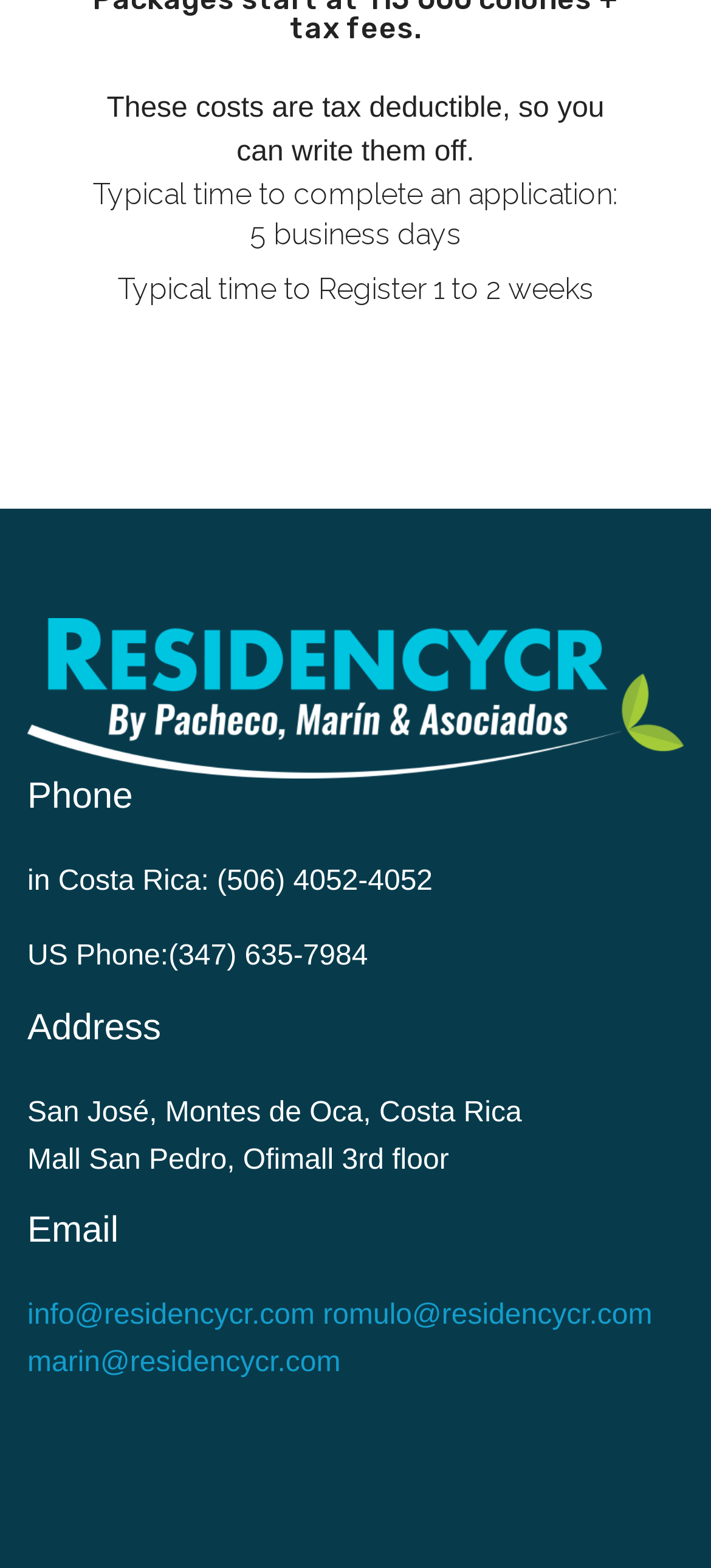Examine the image and give a thorough answer to the following question:
What is the address of the office?

I found this information in the StaticText element that says 'San José, Montes de Oca, Costa Rica' which is located below the 'Address' heading. There is also a more specific address mentioned in the next line, 'Mall San Pedro, Ofimall 3rd floor'.